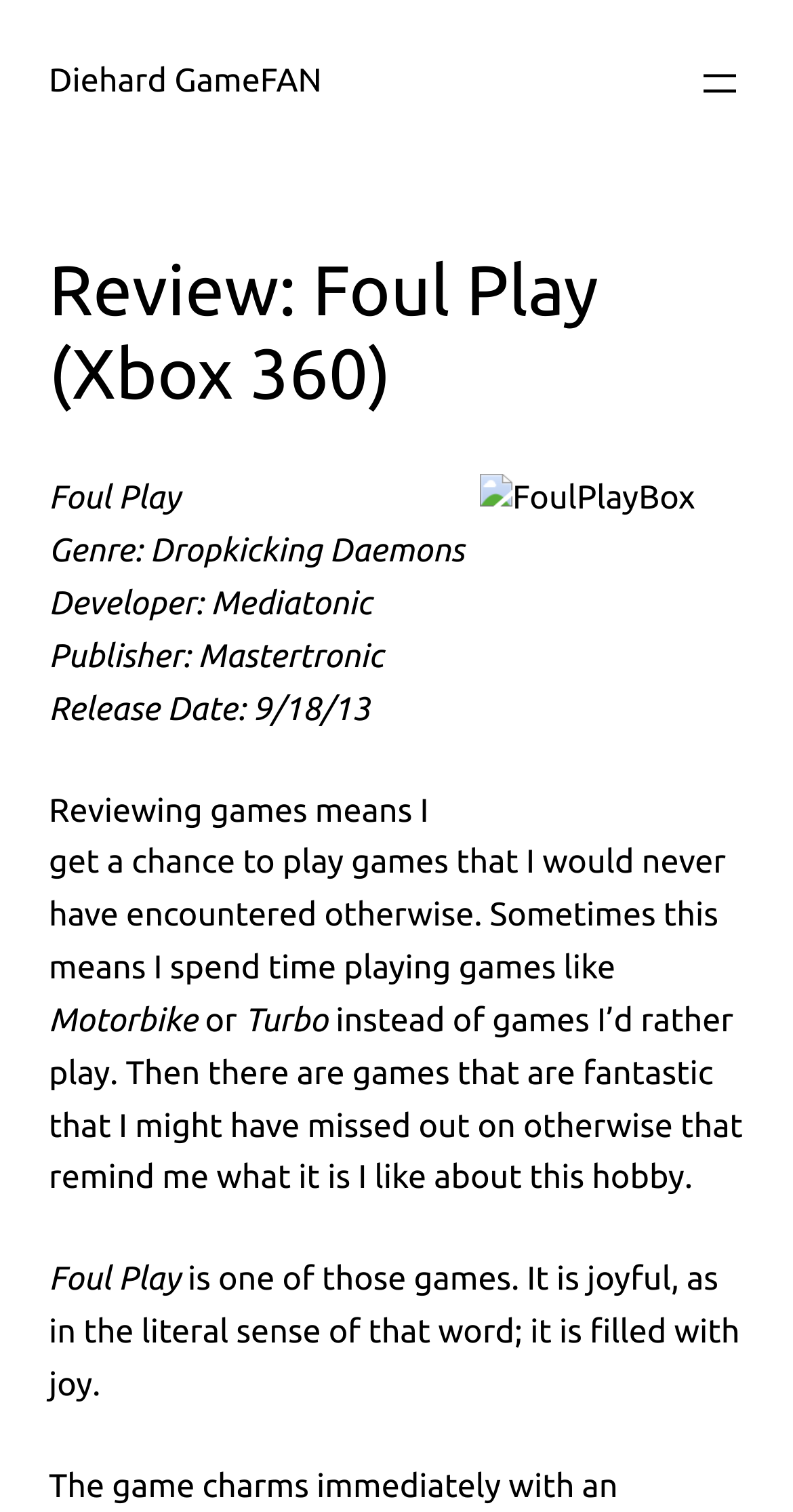Please locate and retrieve the main header text of the webpage.

Review: Foul Play (Xbox 360)